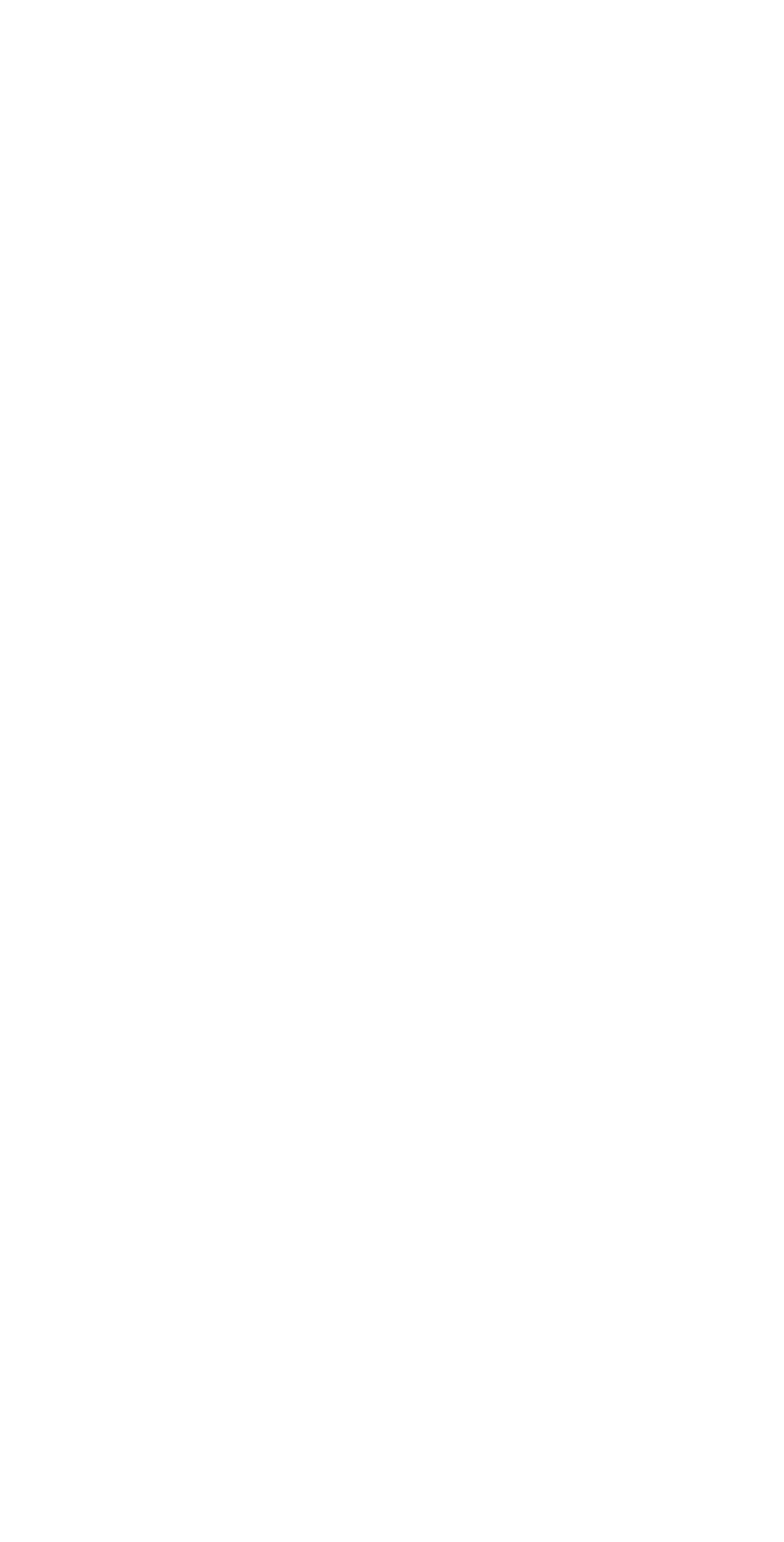Find the bounding box of the element with the following description: "Technology". The coordinates must be four float numbers between 0 and 1, formatted as [left, top, right, bottom].

None